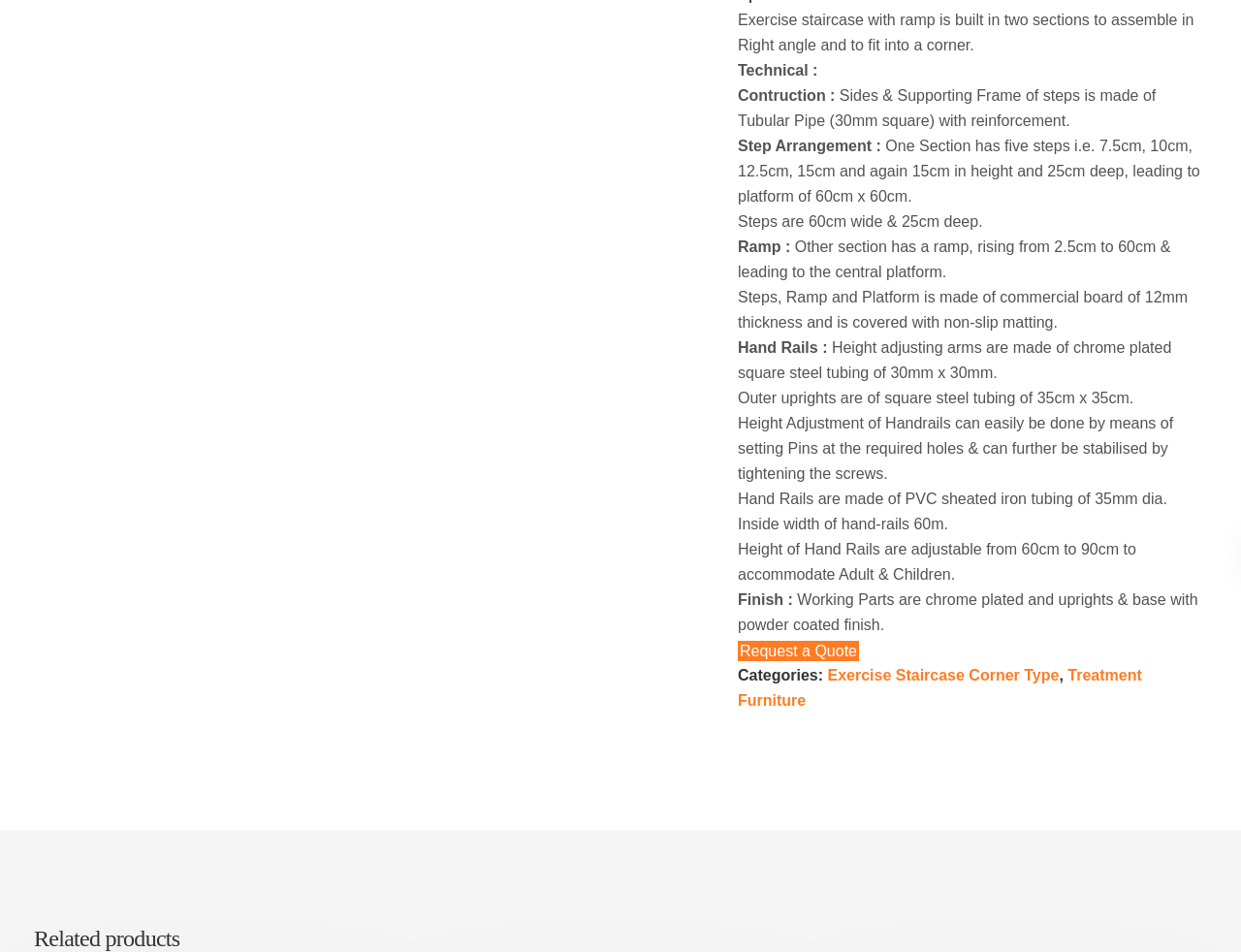Give the bounding box coordinates for the element described by: "Exercise Staircase Corner Type".

[0.667, 0.7, 0.853, 0.718]